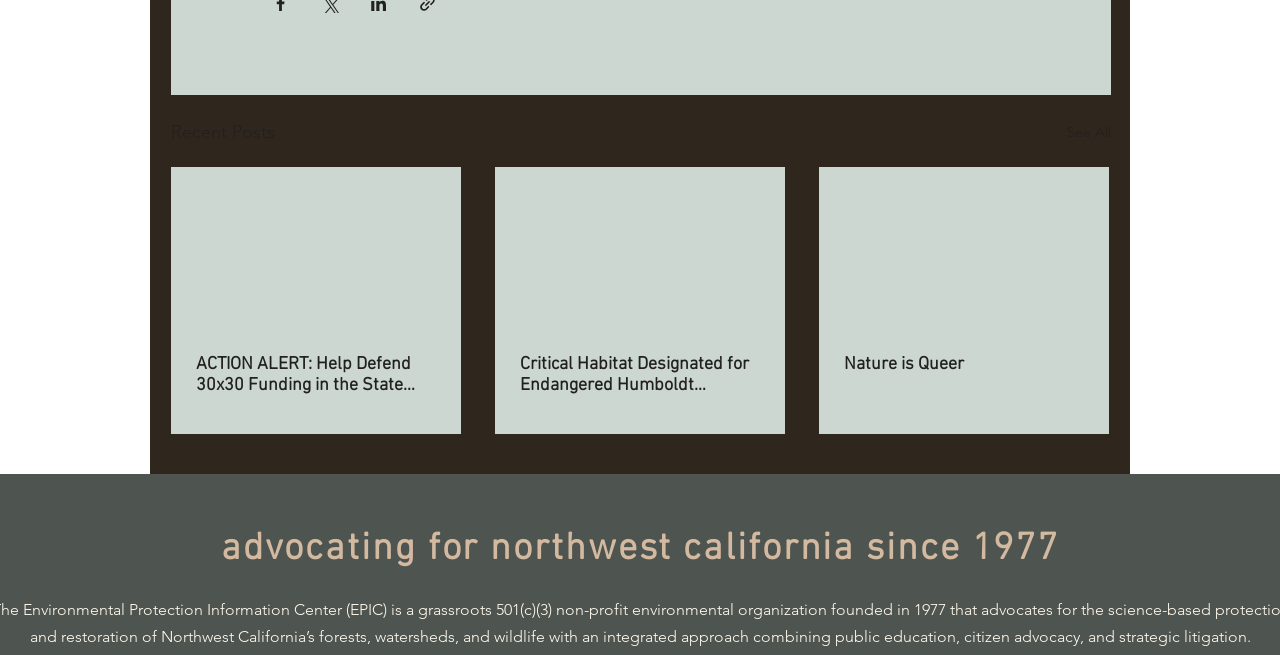Please find the bounding box coordinates of the clickable region needed to complete the following instruction: "Learn about critical habitat designation for Humboldt Martens". The bounding box coordinates must consist of four float numbers between 0 and 1, i.e., [left, top, right, bottom].

[0.406, 0.54, 0.594, 0.605]